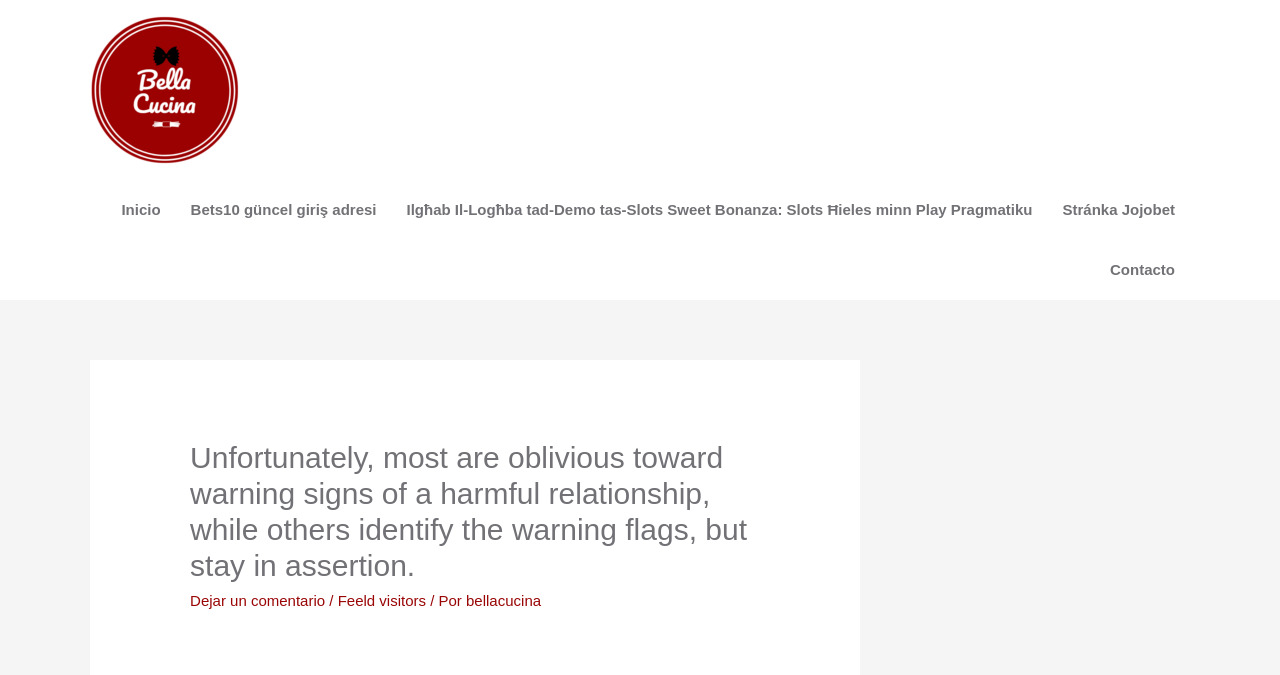How many elements are in the header section?
Using the image as a reference, give an elaborate response to the question.

The header section contains 4 elements, which are the main heading, a link 'Dejar un comentario', a static text '/', and a link 'Feeld visitors'.